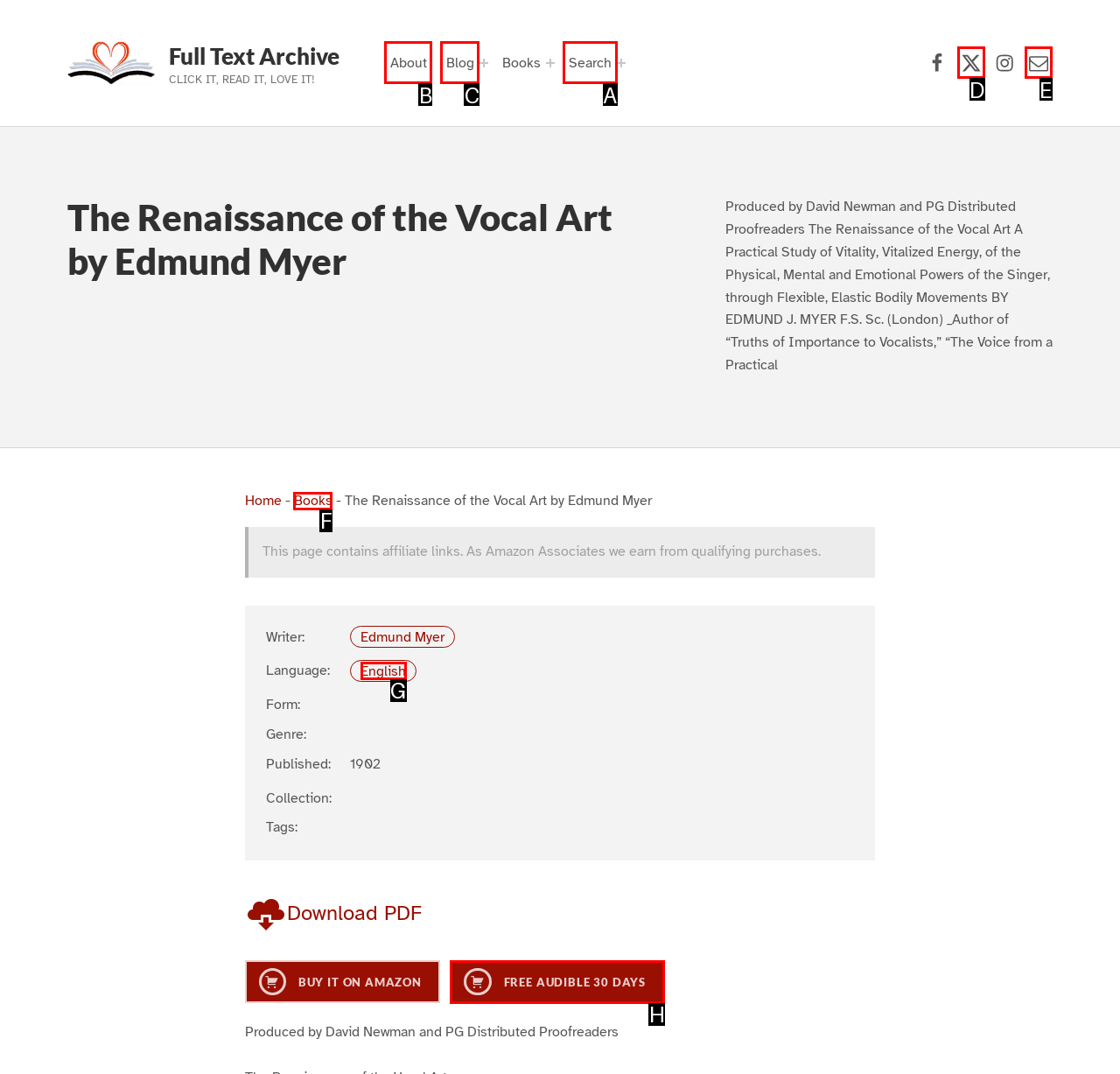Select the appropriate HTML element that needs to be clicked to finish the task: Search for a book
Reply with the letter of the chosen option.

A